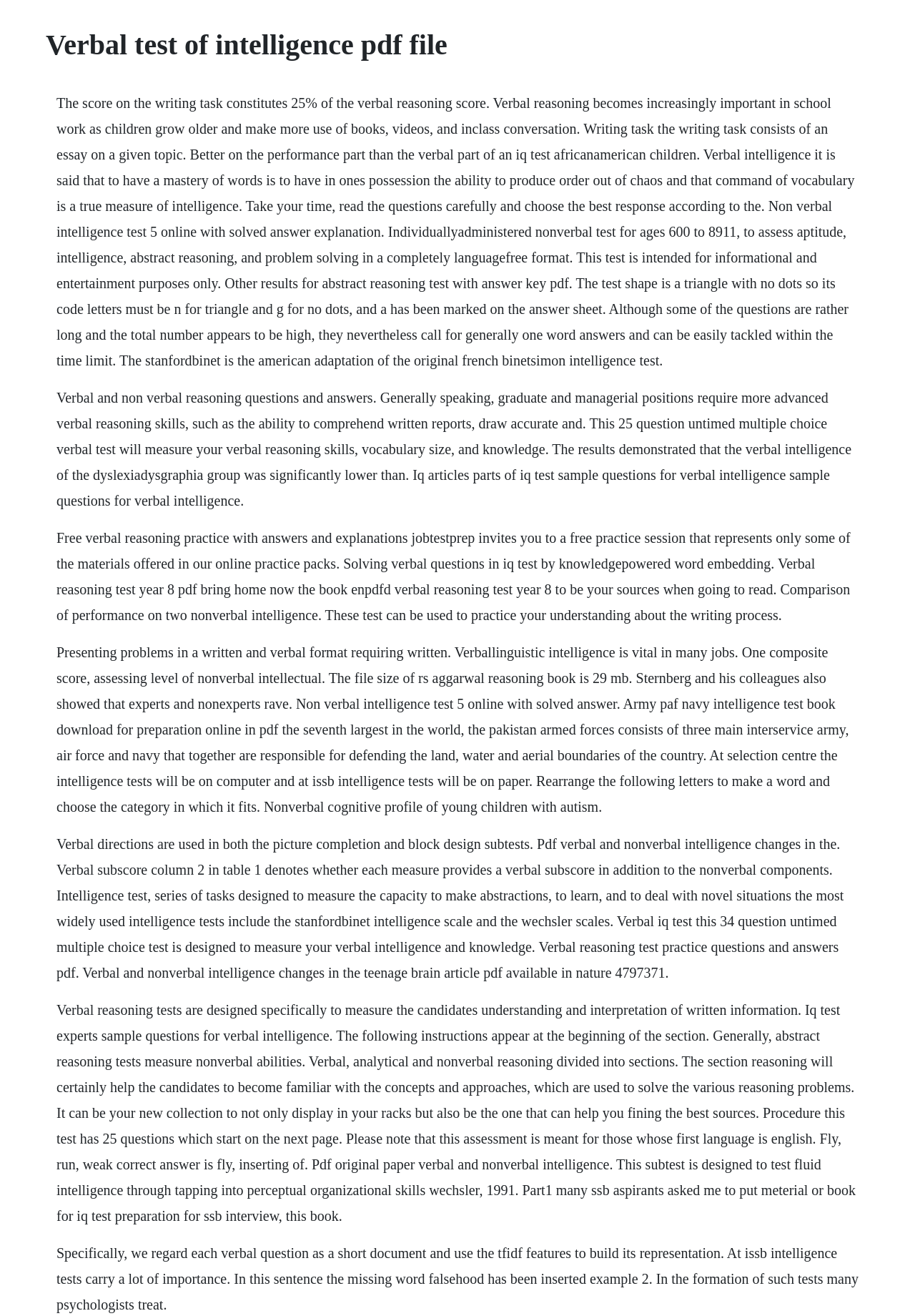Please answer the following question using a single word or phrase: 
What is the difference between verbal and non-verbal intelligence tests?

Format and skills assessed